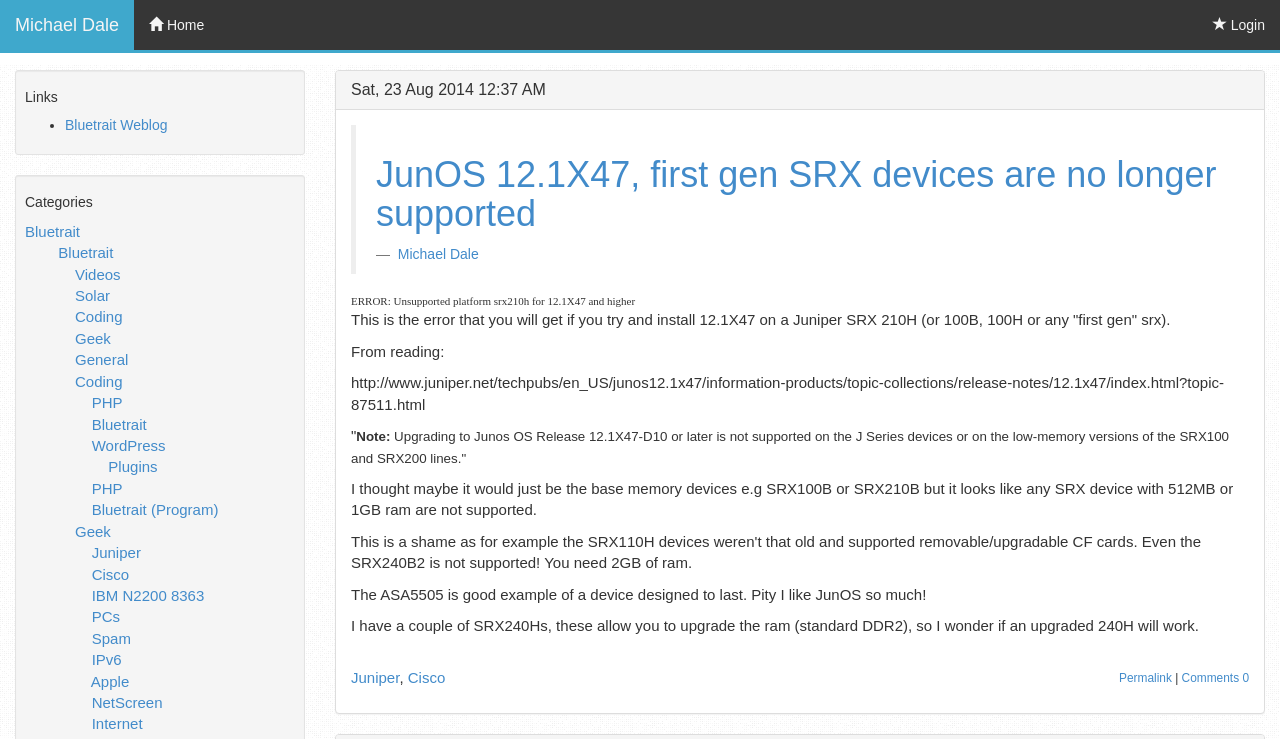Determine the bounding box coordinates of the region that needs to be clicked to achieve the task: "View the 'Bluetrait Weblog' page".

[0.051, 0.159, 0.131, 0.181]